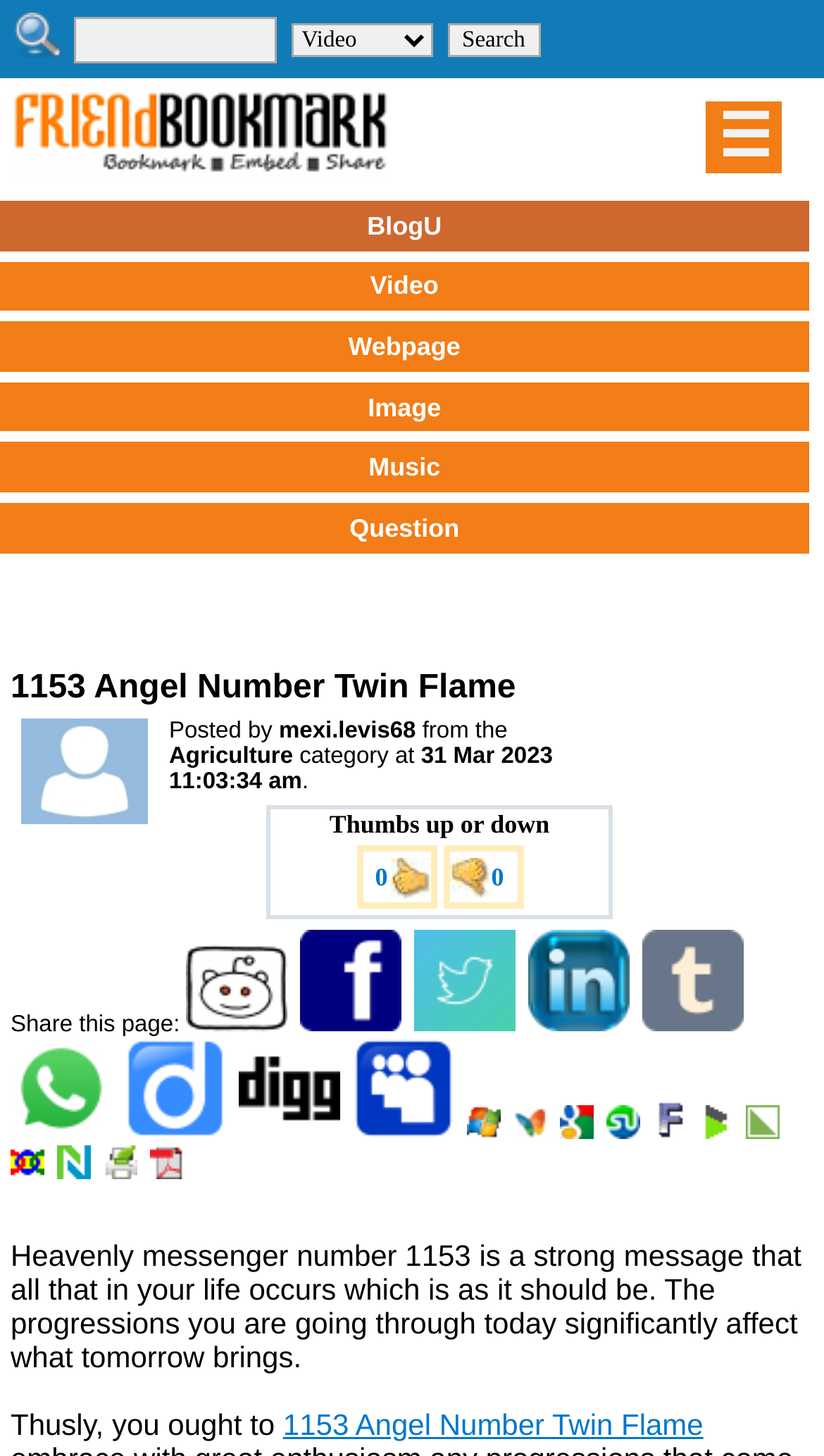Please locate the bounding box coordinates of the element's region that needs to be clicked to follow the instruction: "Search for something". The bounding box coordinates should be provided as four float numbers between 0 and 1, i.e., [left, top, right, bottom].

[0.543, 0.015, 0.655, 0.038]